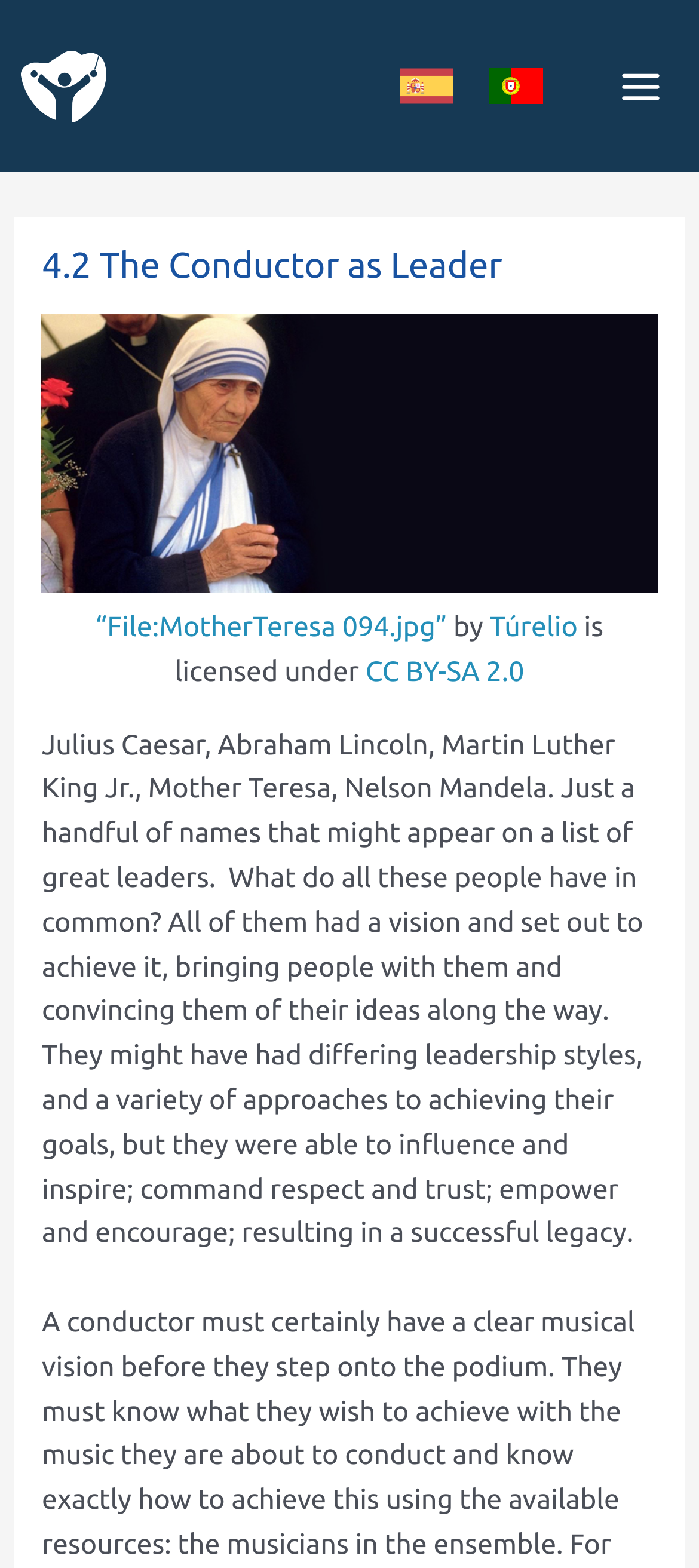Find the bounding box coordinates corresponding to the UI element with the description: "Main Menu". The coordinates should be formatted as [left, top, right, bottom], with values as floats between 0 and 1.

[0.855, 0.027, 1.0, 0.082]